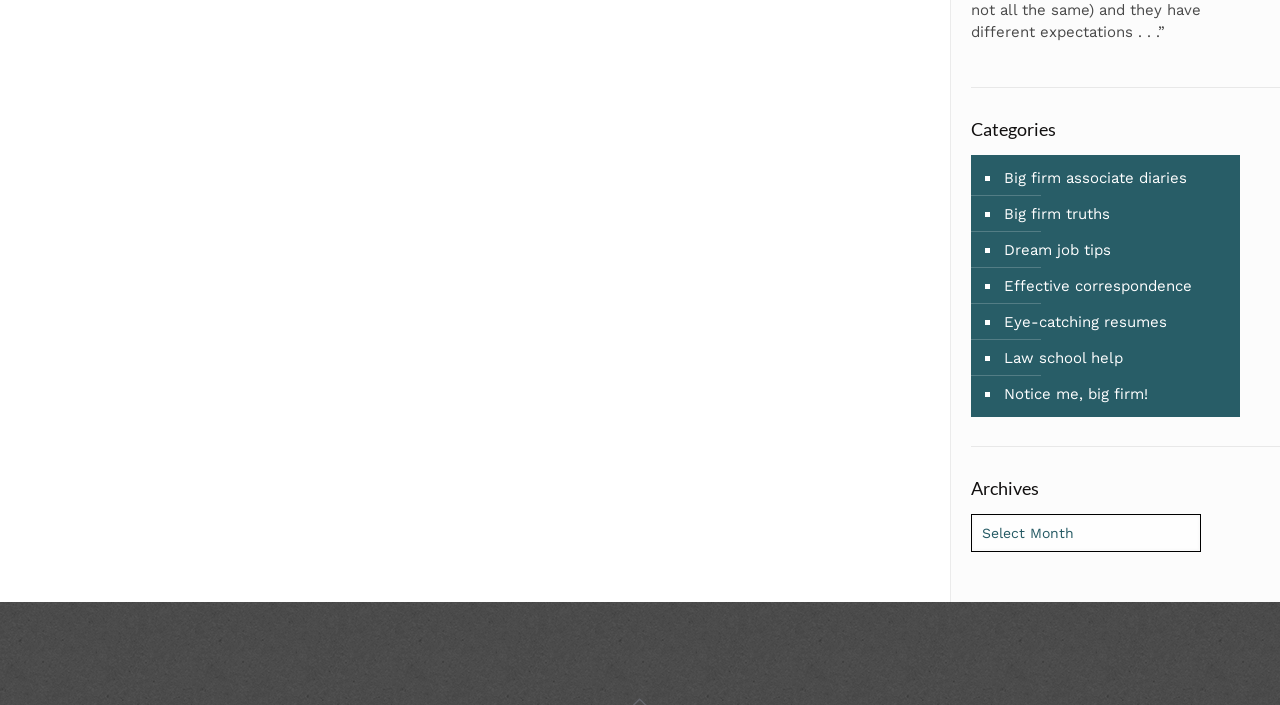Can you give a comprehensive explanation to the question given the content of the image?
What is the first category listed?

The first category listed is 'Big firm associate diaries' which can be found under the 'Categories' heading, indicated by the UI element with OCR text 'Categories' and bounding box coordinates [0.759, 0.167, 0.969, 0.199]. The link 'Big firm associate diaries' is the first item in the list, denoted by the ListMarker '■' and has bounding box coordinates [0.769, 0.237, 0.774, 0.268].